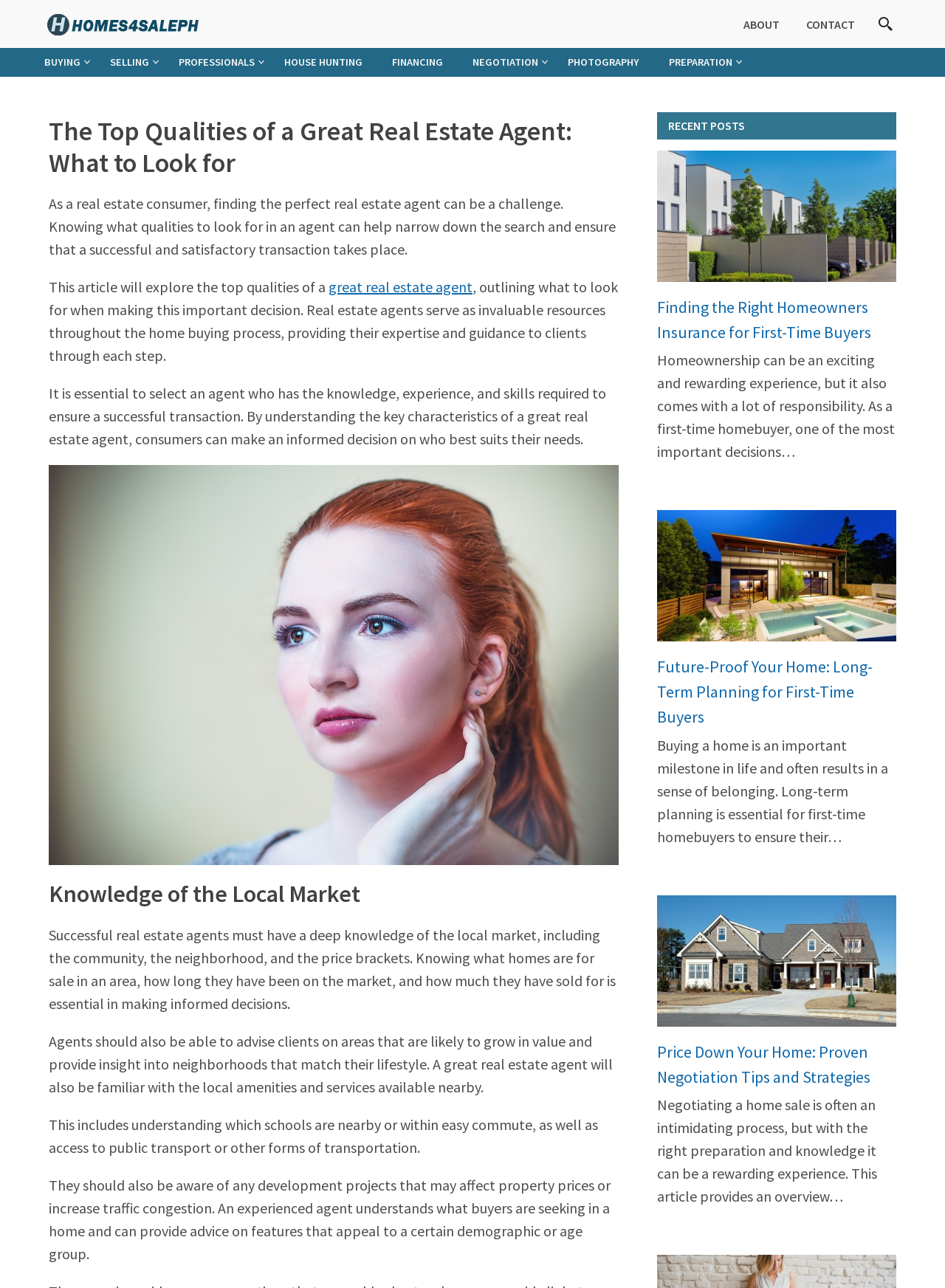What is the title of the first recent post mentioned in the article?
Look at the screenshot and give a one-word or phrase answer.

Finding the Right Homeowners Insurance for First-Time Buyers